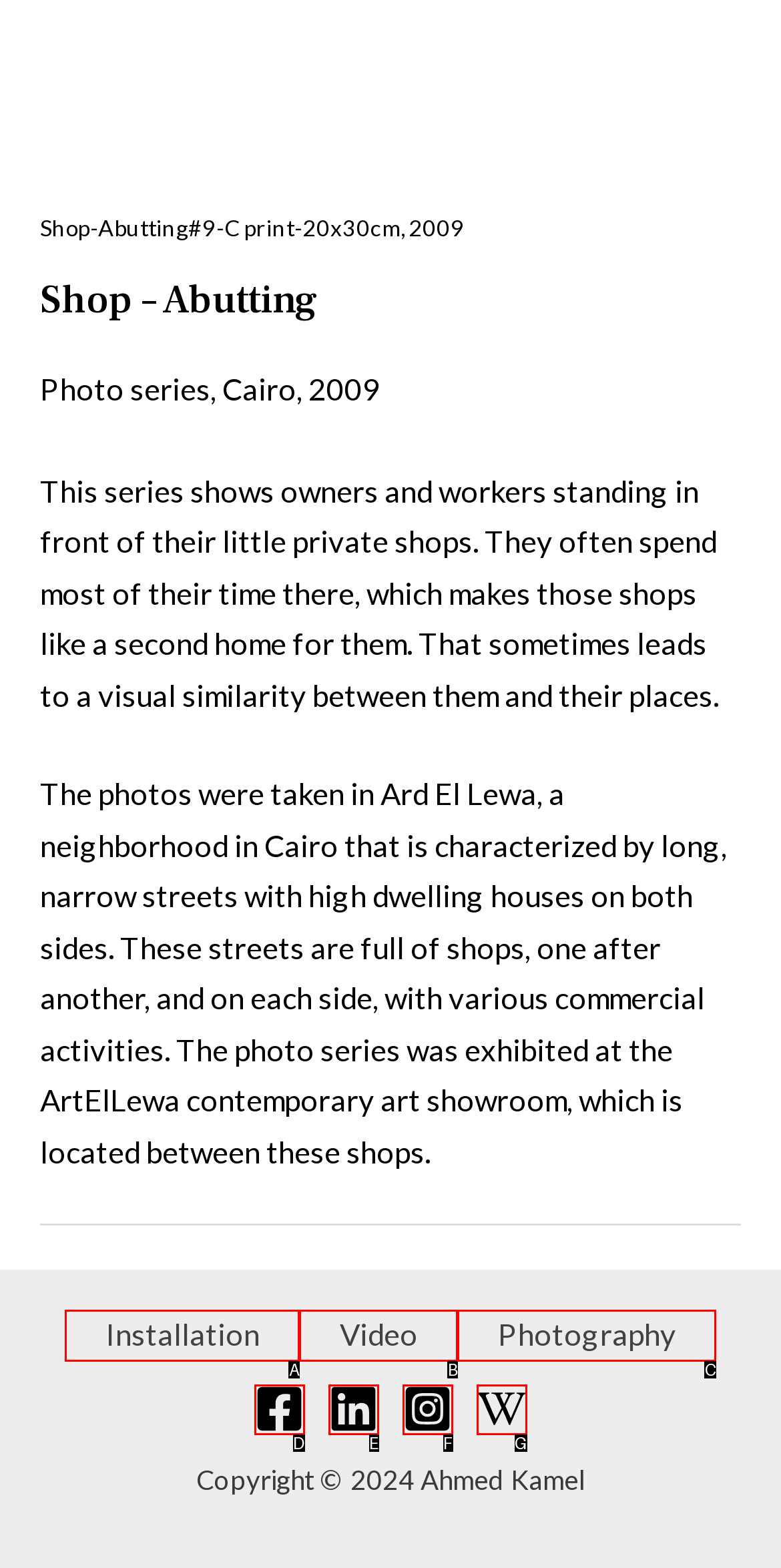Given the element description: Video
Pick the letter of the correct option from the list.

B